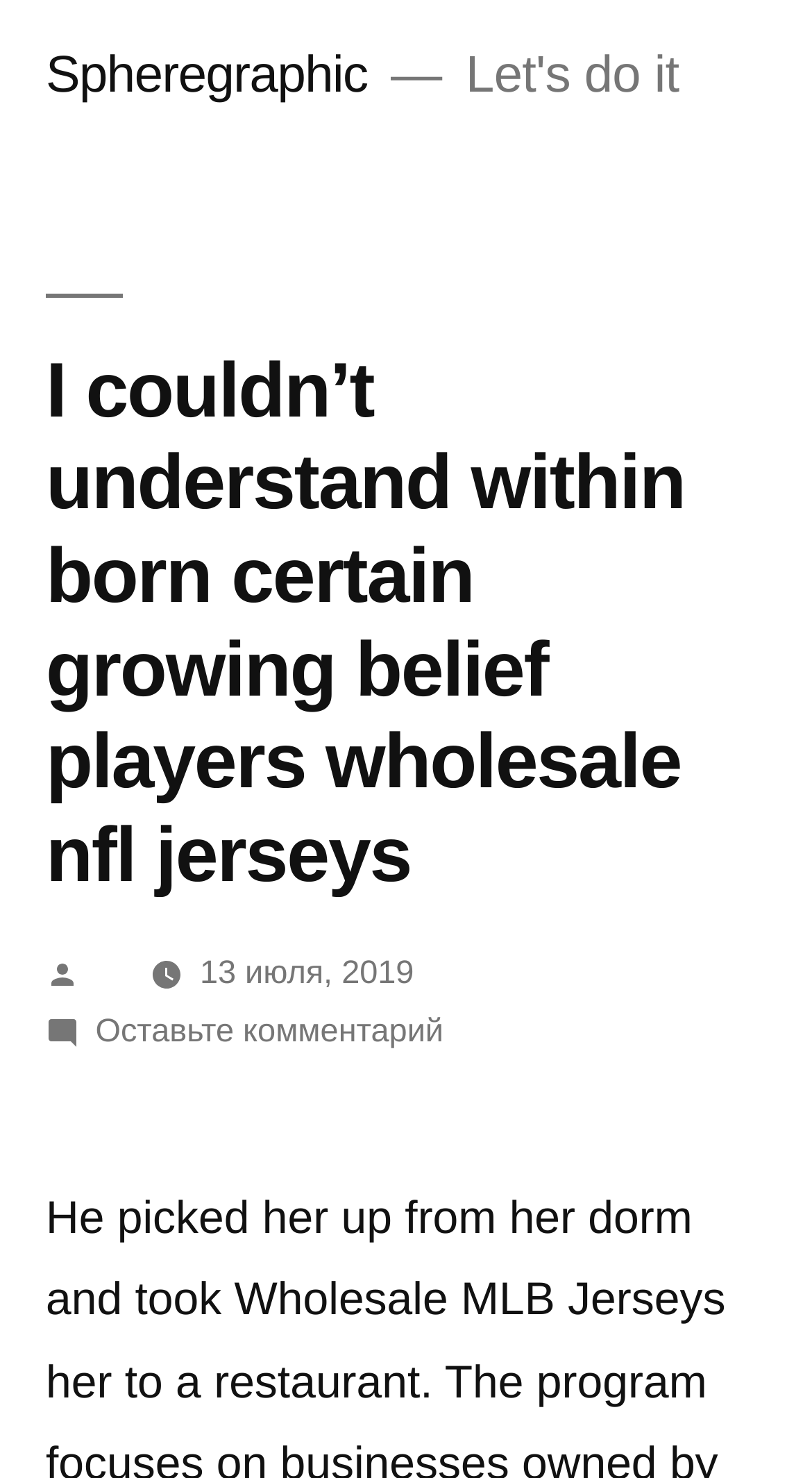Based on the element description 13 июля, 2019, identify the bounding box of the UI element in the given webpage screenshot. The coordinates should be in the format (top-left x, top-left y, bottom-right x, bottom-right y) and must be between 0 and 1.

[0.246, 0.647, 0.51, 0.671]